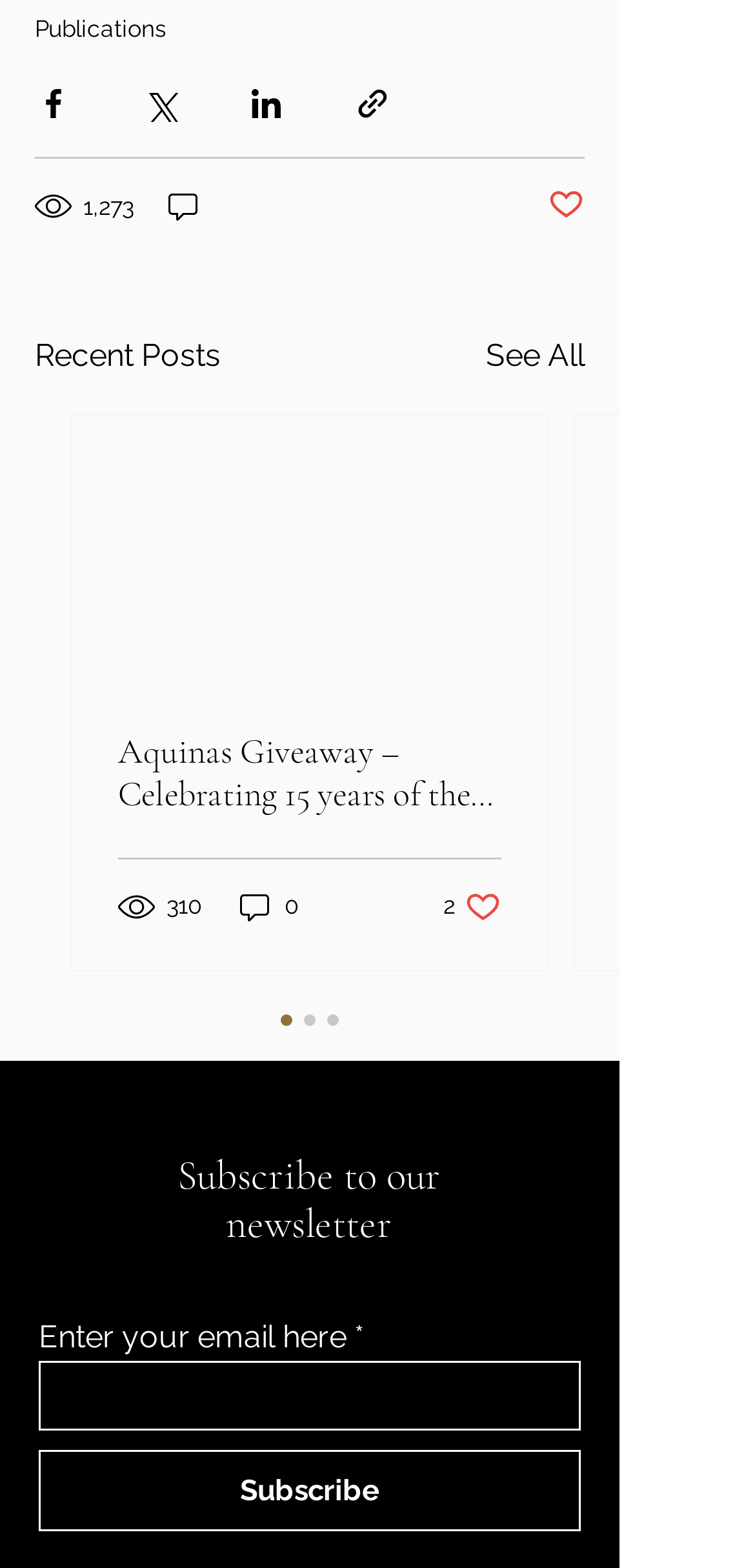What is the number of views for the first post?
Refer to the image and give a detailed answer to the query.

The number of views for the first post is 1,273, which is indicated by the text '1,273 views' below the post.